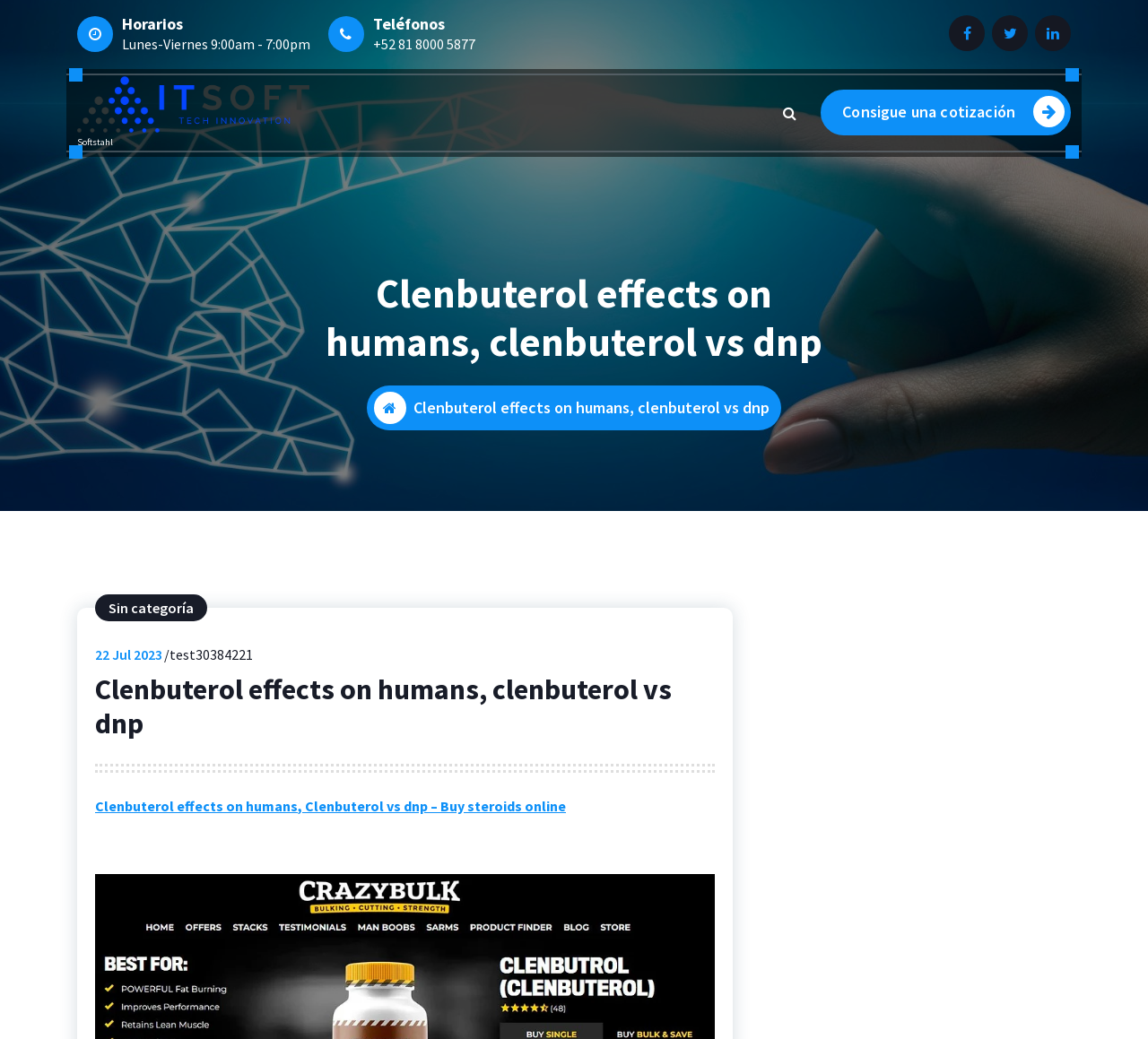Describe every aspect of the webpage comprehensively.

This webpage appears to be a company website, specifically for It-Soft, with a focus on clenbuterol effects on humans and clenbuterol vs dnp. 

At the top left, there is a logo and a text "Softstahl" next to it. Below the logo, there is a button labeled "Popup de Búsqueda" and a link "Consigue una cotización". 

On the top right, there are three social media icons. 

In the main content area, there is a heading "Clenbuterol effects on humans, clenbuterol vs dnp" followed by a link with the same text. Below this heading, there is a section with a heading "Sin categoría" and a link "22 Jul 2023" and another link "test30384221". 

Further down, there is another heading "Clenbuterol effects on humans, clenbuterol vs dnp" followed by a link "Clenbuterol effects on humans, Clenbuterol vs dnp – Buy steroids online". 

On the right side, there are three sections. The first section has a heading "Search" with a search box and a button. The second section has a heading "Archives" with multiple links to different months. The third section has a heading "Sobre Nosotros". 

At the bottom, there is a section with a heading "Horarios" and a link "Lunes-Viernes 9:00am - 7:00pm", a section with a heading "Teléfonos" and a link "+52 81 8000 5877", and a section with a logo and a link "It-Soft" and a figure with a link "It-Soft" and an image. There are also links to a phone number, an address, and a "Chat en vivo" feature.